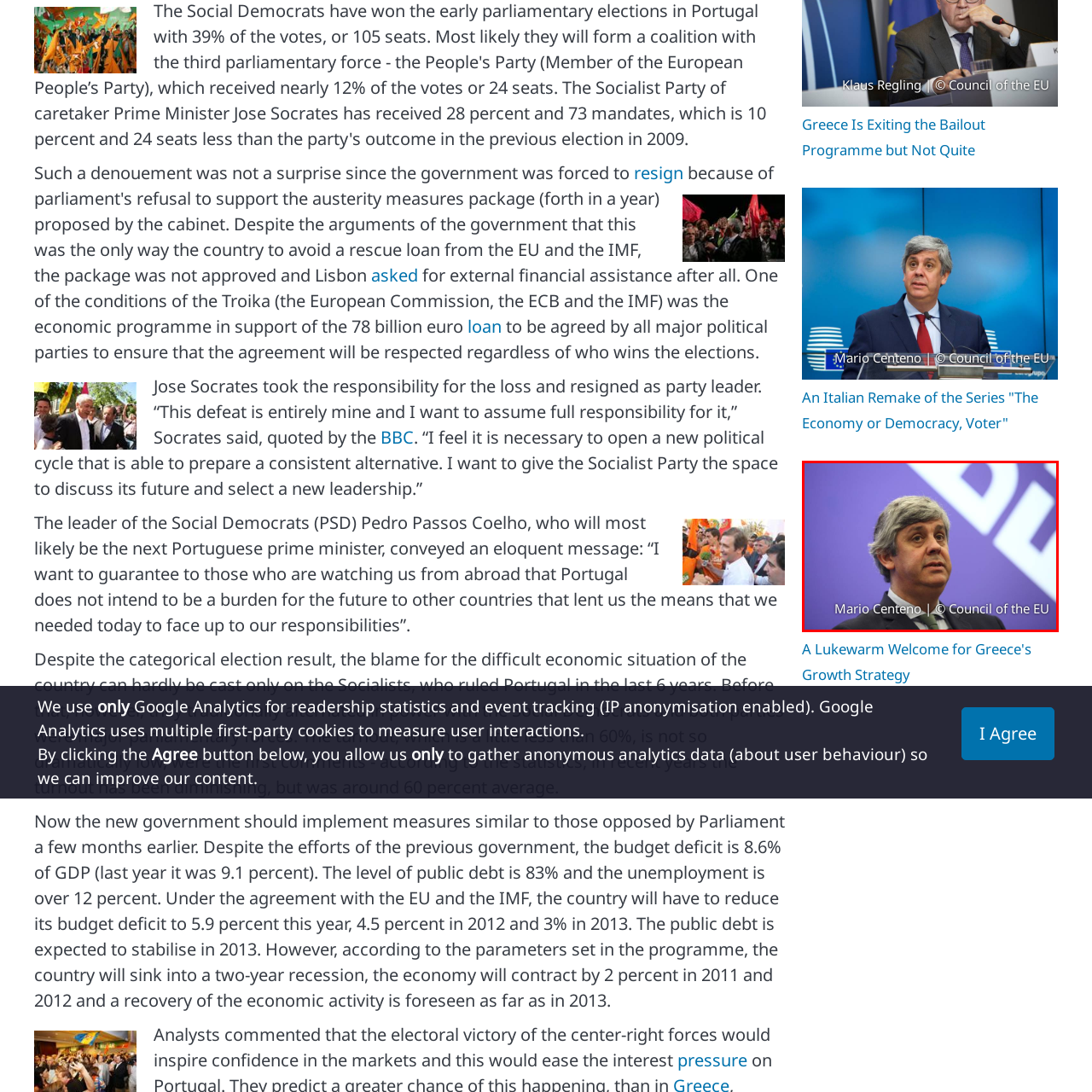Who owns the copyright of the image?
Look at the image contained within the red bounding box and provide a detailed answer based on the visual details you can infer from it.

The caption includes a copyright attribution that reads 'Mario Centeno | © Council of the EU', which implies that the Council of the EU holds the copyright of the image.